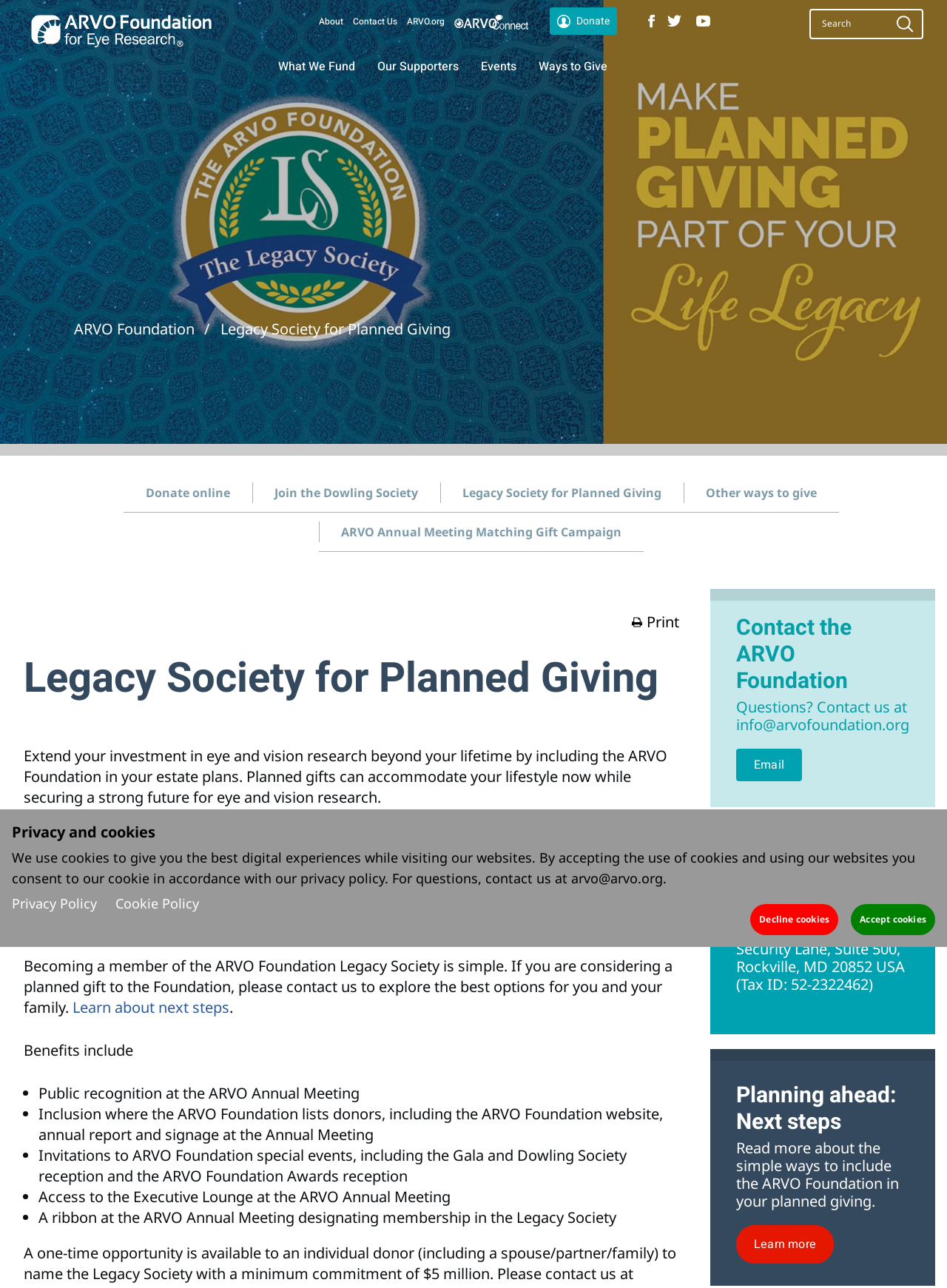What is the purpose of the Legacy Society?
Please provide a full and detailed response to the question.

I found the answer by analyzing the text content of the webpage, specifically the section about the Legacy Society. The text states that 'The new Legacy Society provides an opportunity for individuals to continue to advance research far beyond their career journey.' This implies that the purpose of the Legacy Society is to support research beyond one's career.